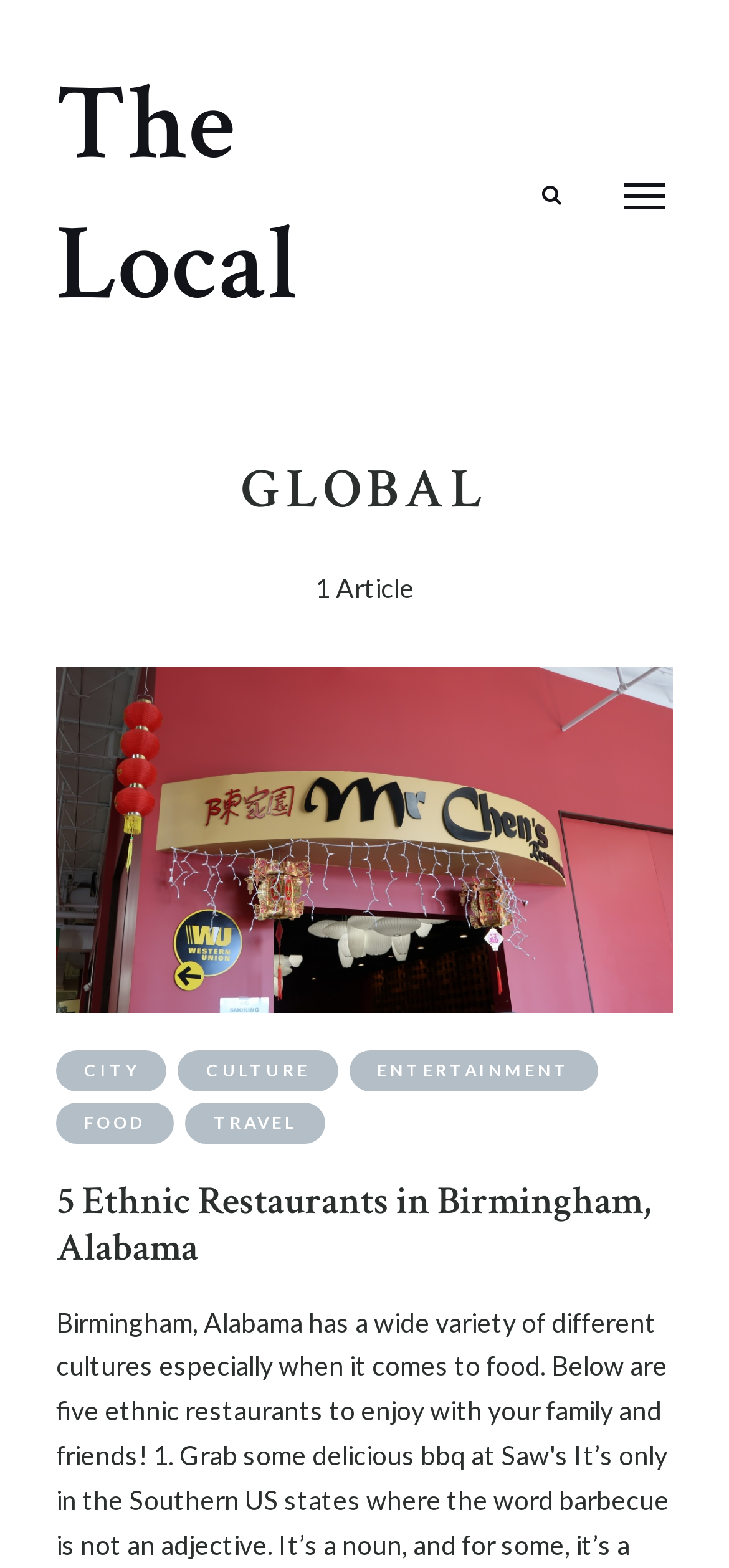Point out the bounding box coordinates of the section to click in order to follow this instruction: "View the ENTERTAINMENT section".

[0.479, 0.67, 0.821, 0.696]